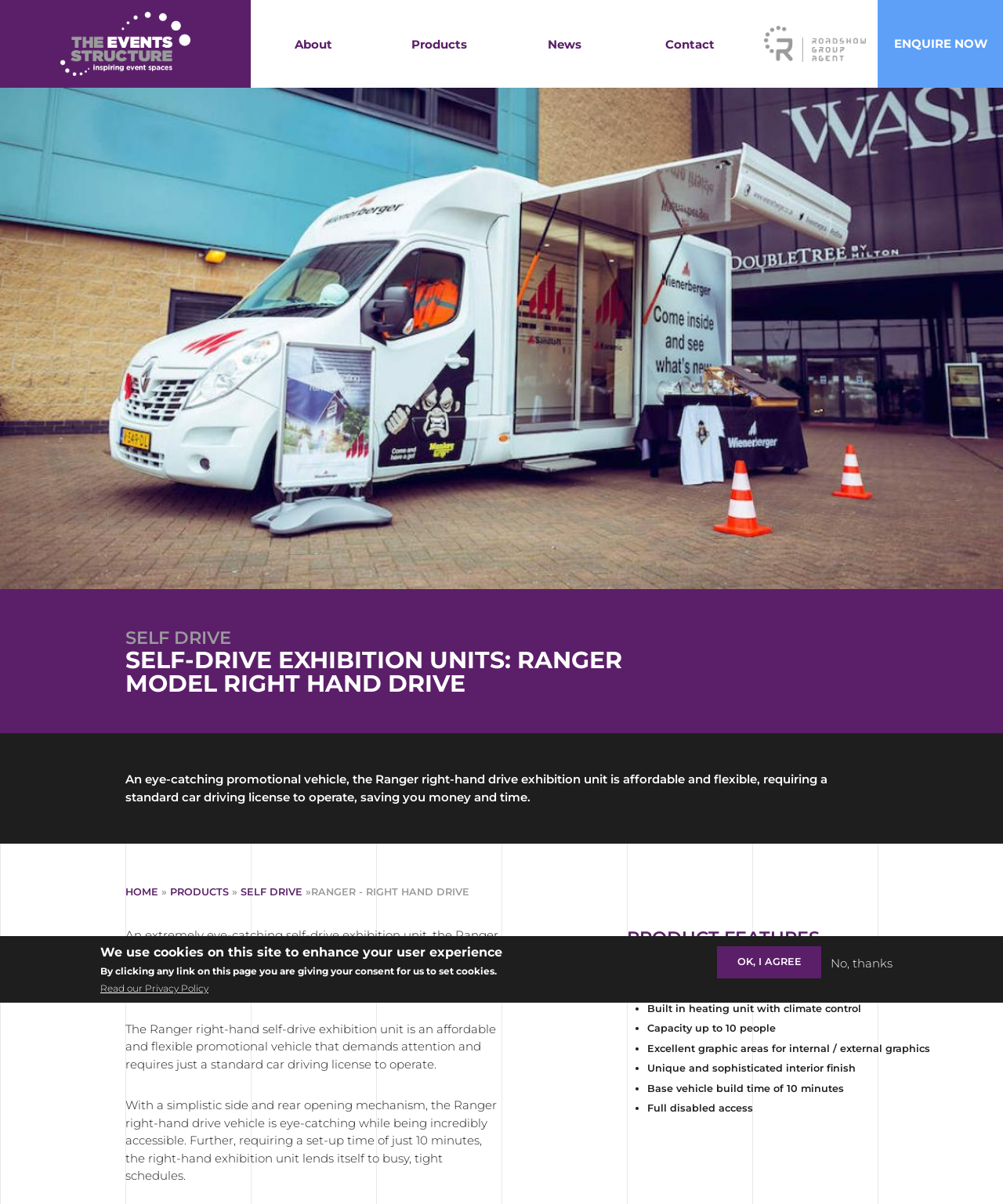Please reply to the following question with a single word or a short phrase:
What is the set-up time of the exhibition unit?

10 minutes